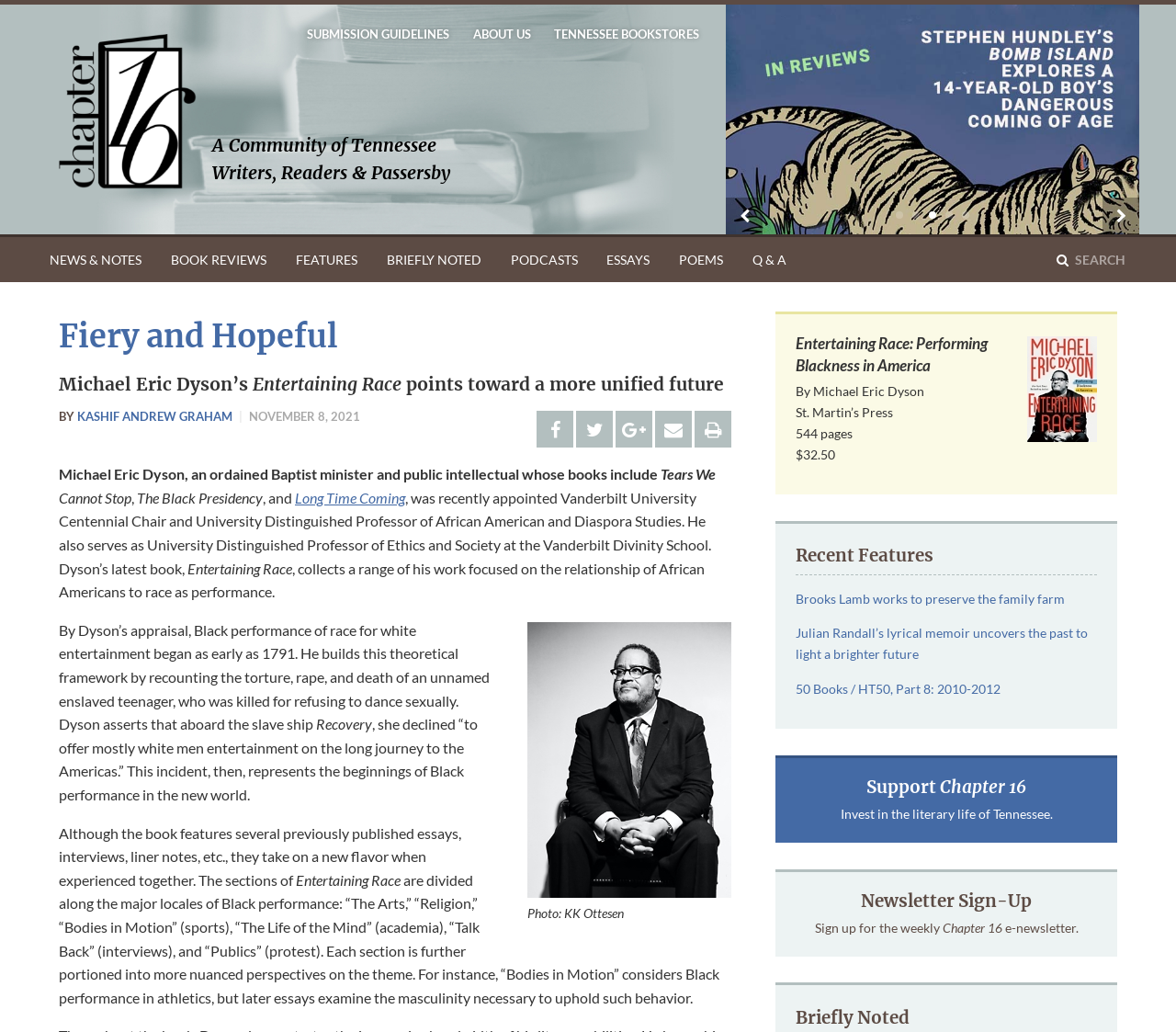What is the name of the book reviewed in this article?
Refer to the image and provide a detailed answer to the question.

The answer can be found in the heading 'Entertaining Race: Performing Blackness in America' and also in the text 'Michael Eric Dyson’s latest book, Entertaining Race, collects a range of his work focused on the relationship of African Americans to race as performance.'